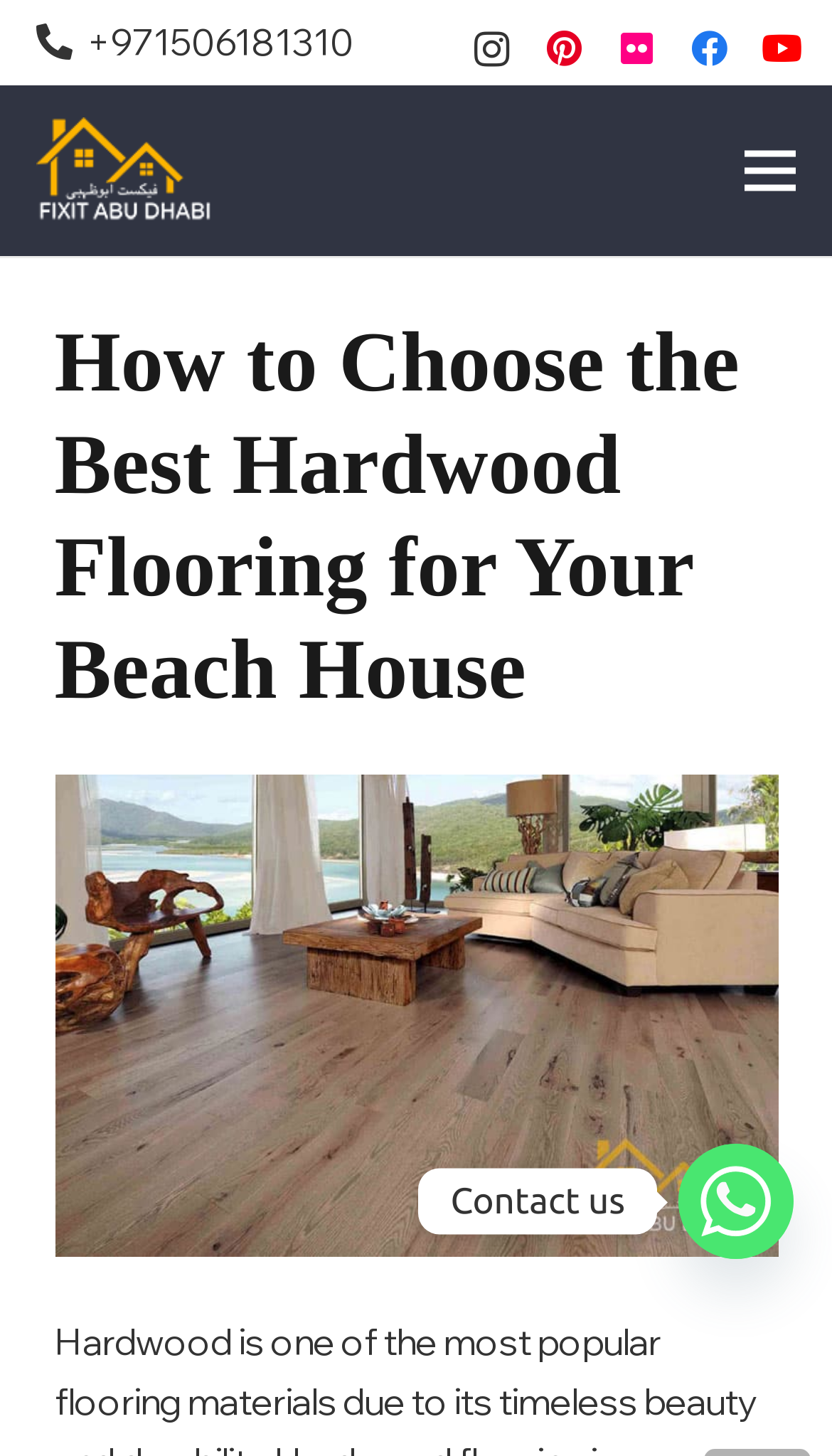Please locate the bounding box coordinates for the element that should be clicked to achieve the following instruction: "Contact us via Whatsapp". Ensure the coordinates are given as four float numbers between 0 and 1, i.e., [left, top, right, bottom].

[0.815, 0.786, 0.954, 0.865]